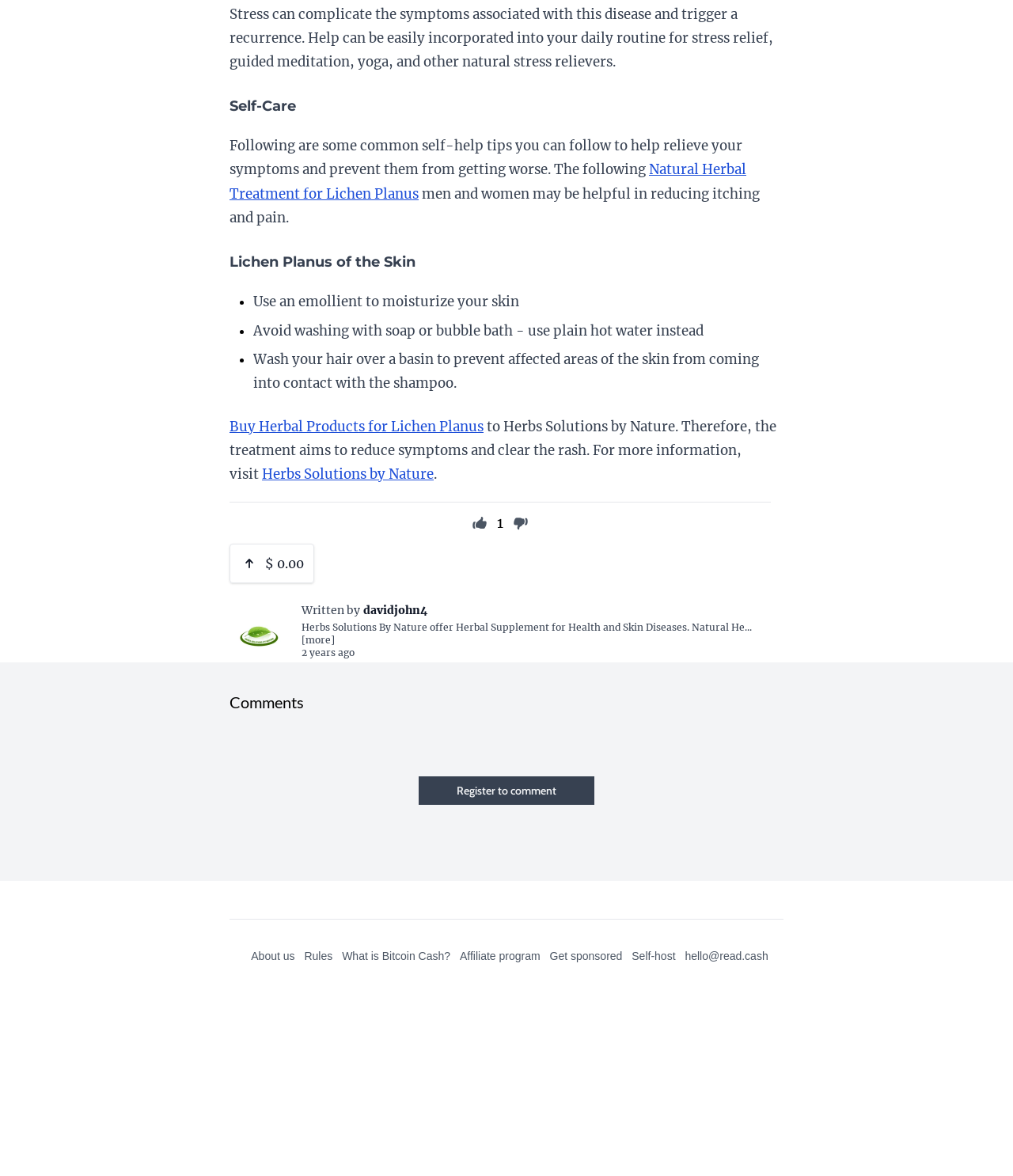Please identify the bounding box coordinates of the element's region that should be clicked to execute the following instruction: "Register to comment". The bounding box coordinates must be four float numbers between 0 and 1, i.e., [left, top, right, bottom].

[0.413, 0.66, 0.587, 0.685]